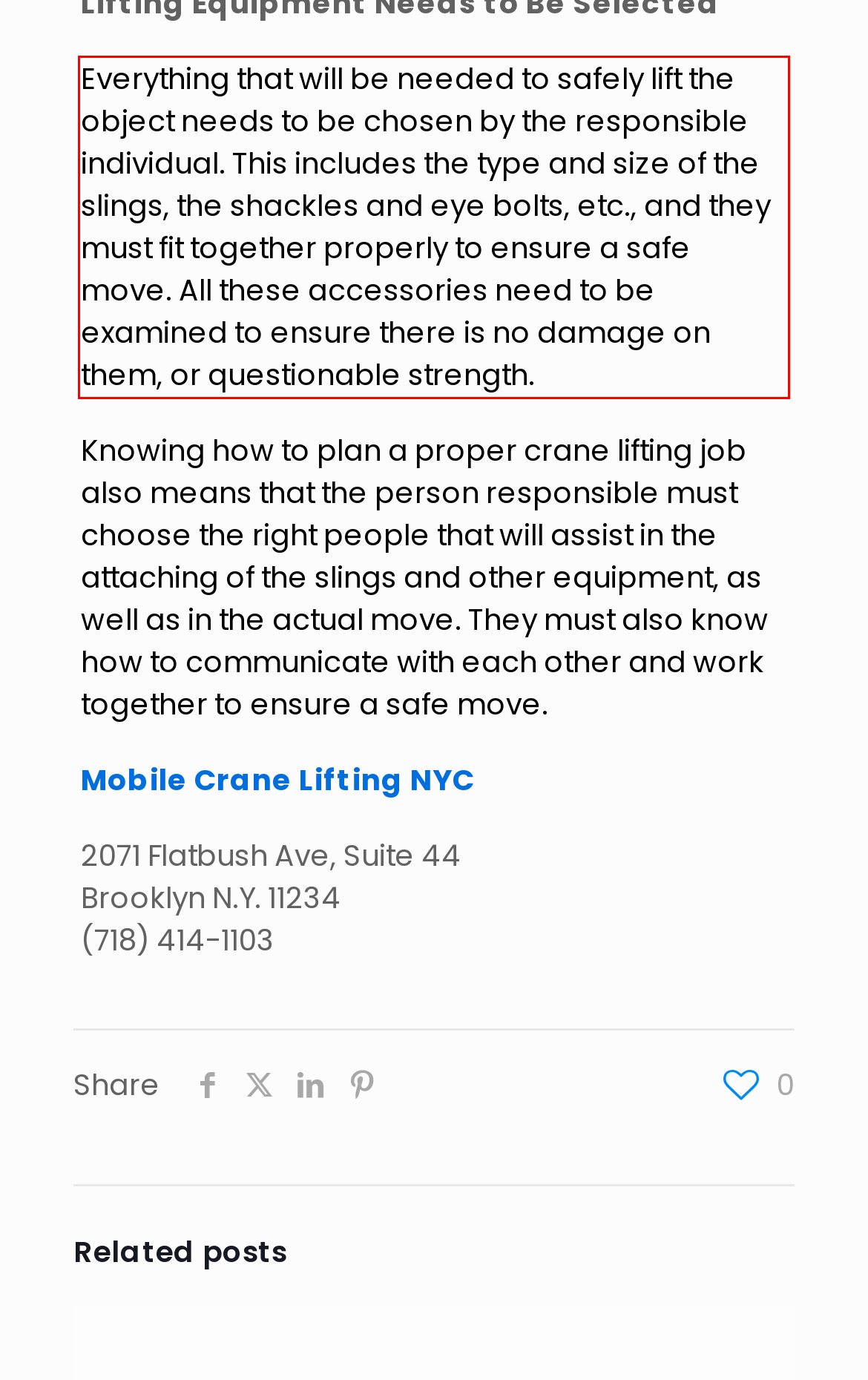With the given screenshot of a webpage, locate the red rectangle bounding box and extract the text content using OCR.

Everything that will be needed to safely lift the object needs to be chosen by the responsible individual. This includes the type and size of the slings, the shackles and eye bolts, etc., and they must fit together properly to ensure a safe move. All these accessories need to be examined to ensure there is no damage on them, or questionable strength.